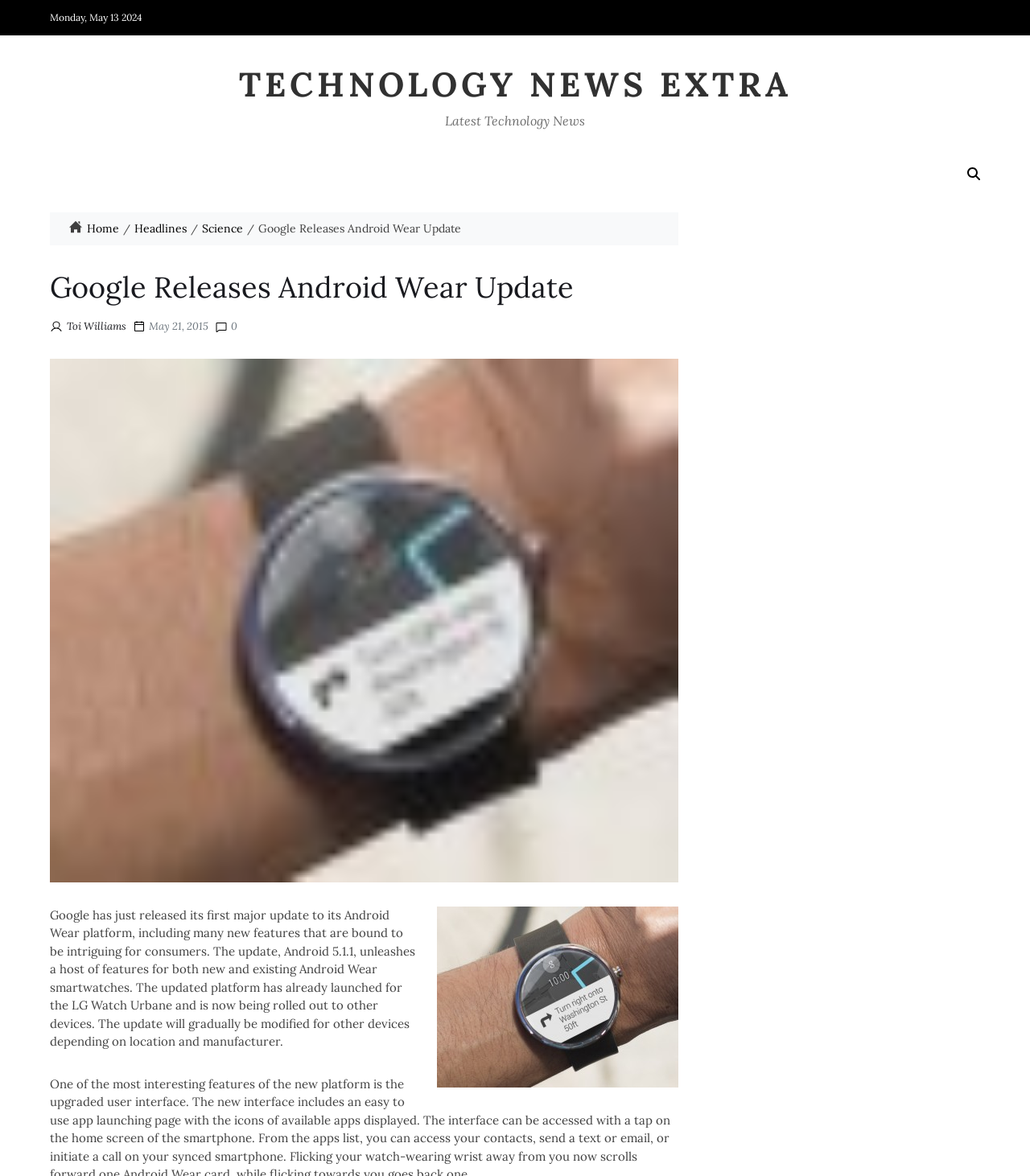With reference to the image, please provide a detailed answer to the following question: How many links are there in the breadcrumbs navigation?

I counted the number of link elements within the breadcrumbs navigation element and found that there are three links: 'Home', 'Headlines', and 'Science'.